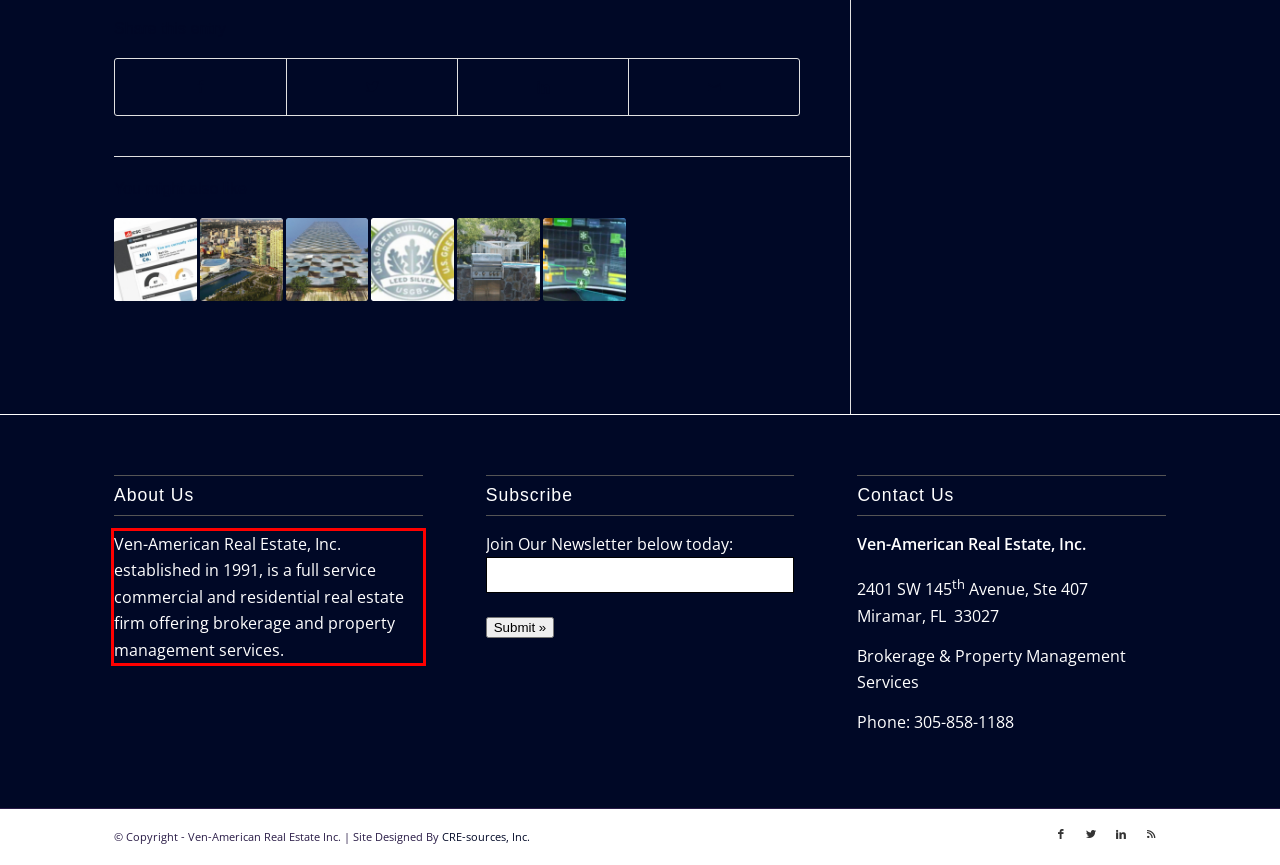You have a screenshot of a webpage with a red bounding box. Identify and extract the text content located inside the red bounding box.

Ven-American Real Estate, Inc. established in 1991, is a full service commercial and residential real estate firm offering brokerage and property management services.